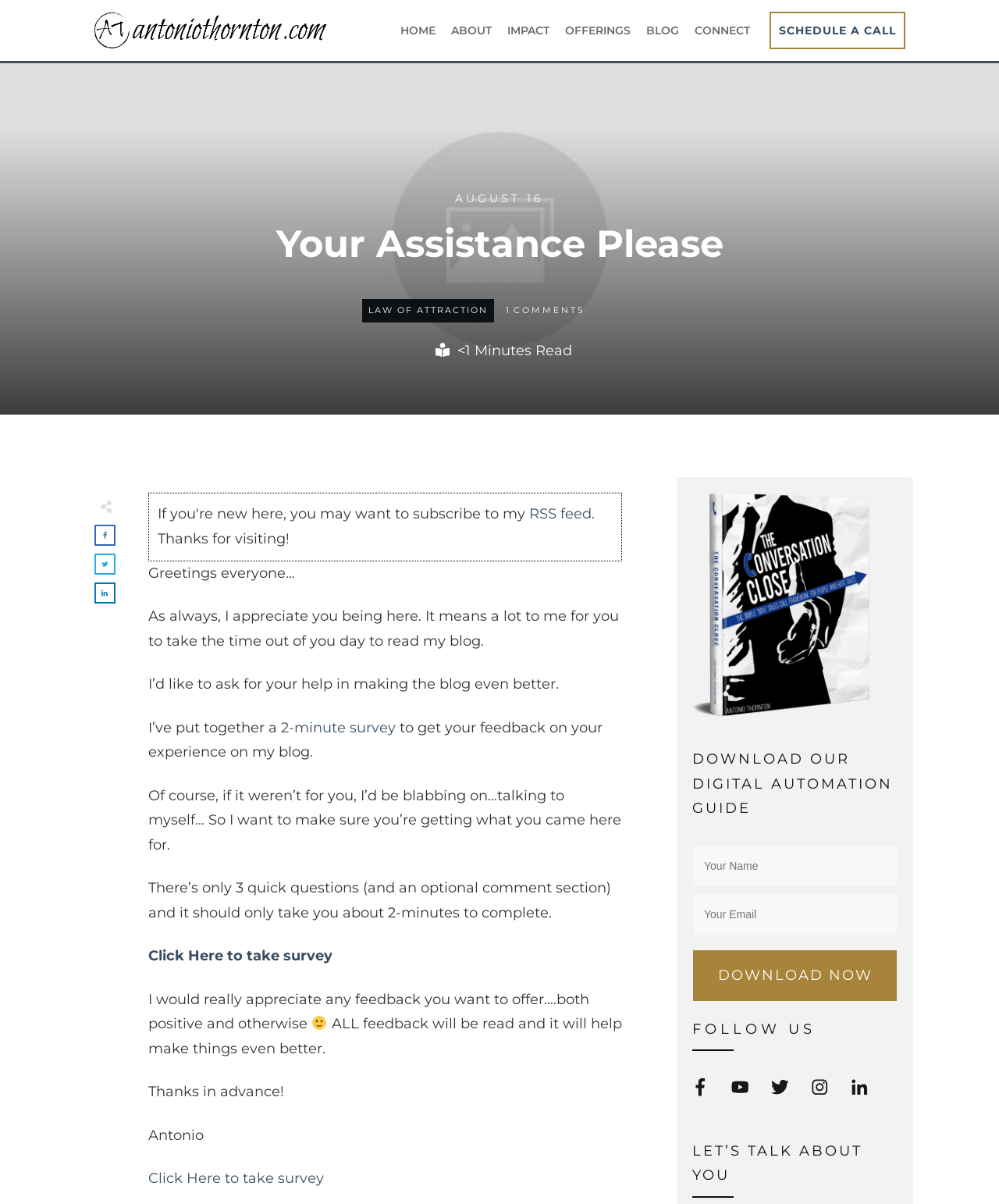Pinpoint the bounding box coordinates of the clickable area necessary to execute the following instruction: "Follow us on social media". The coordinates should be given as four float numbers between 0 and 1, namely [left, top, right, bottom].

[0.693, 0.89, 0.734, 0.916]